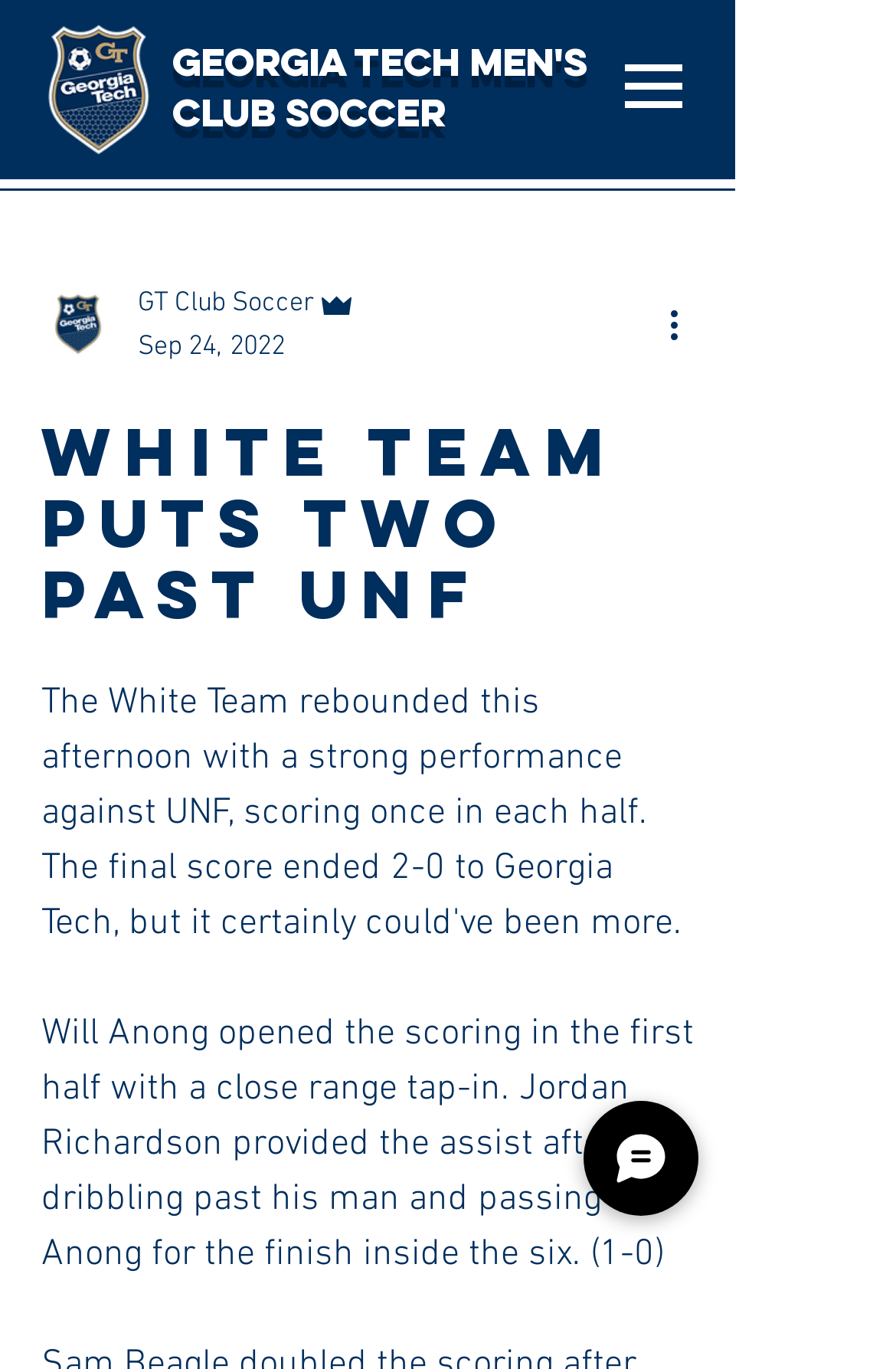Identify the main heading of the webpage and provide its text content.

Georgia Tech men's Club soccer